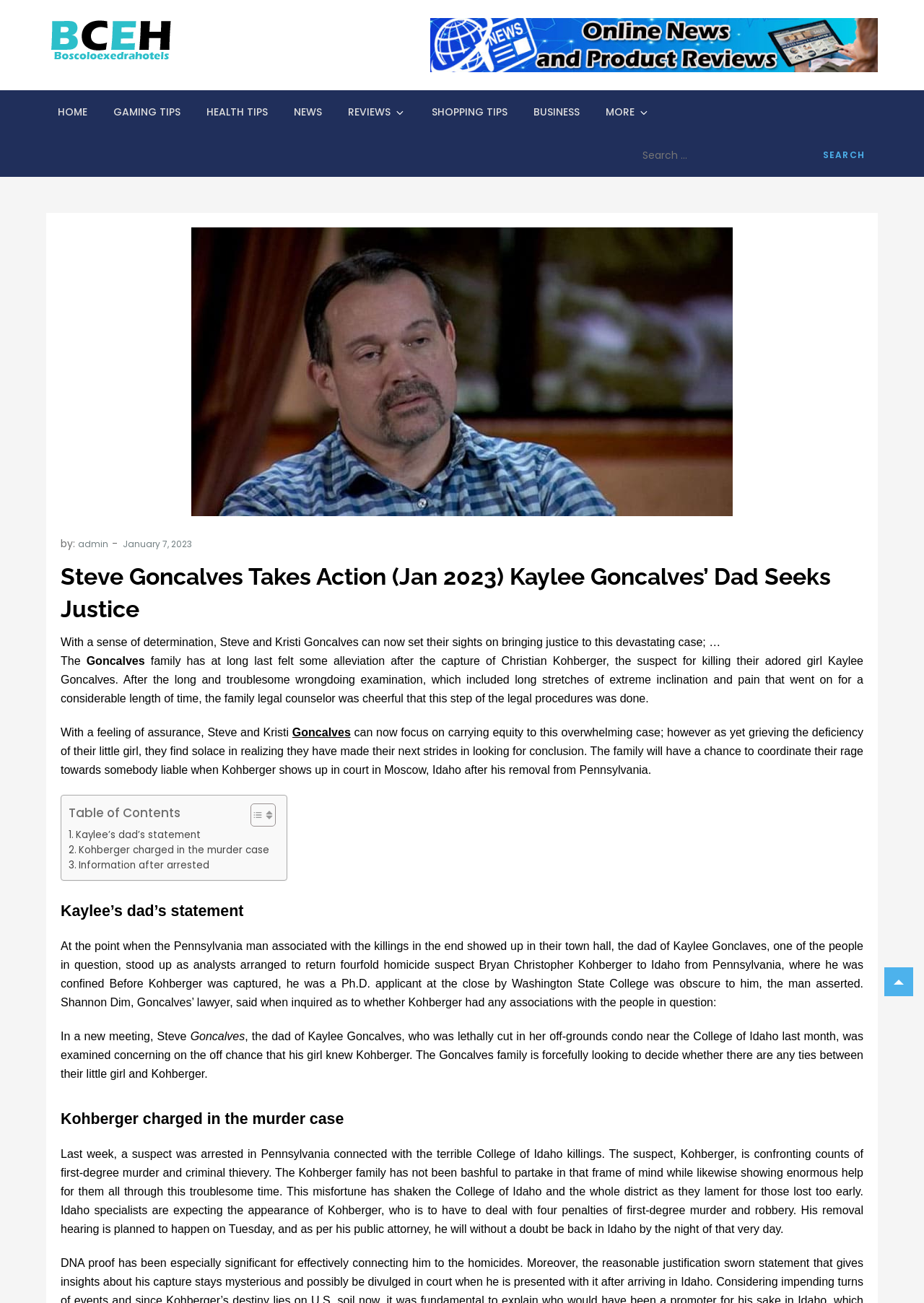Specify the bounding box coordinates of the area to click in order to follow the given instruction: "Read the latest news."

[0.194, 0.03, 0.942, 0.051]